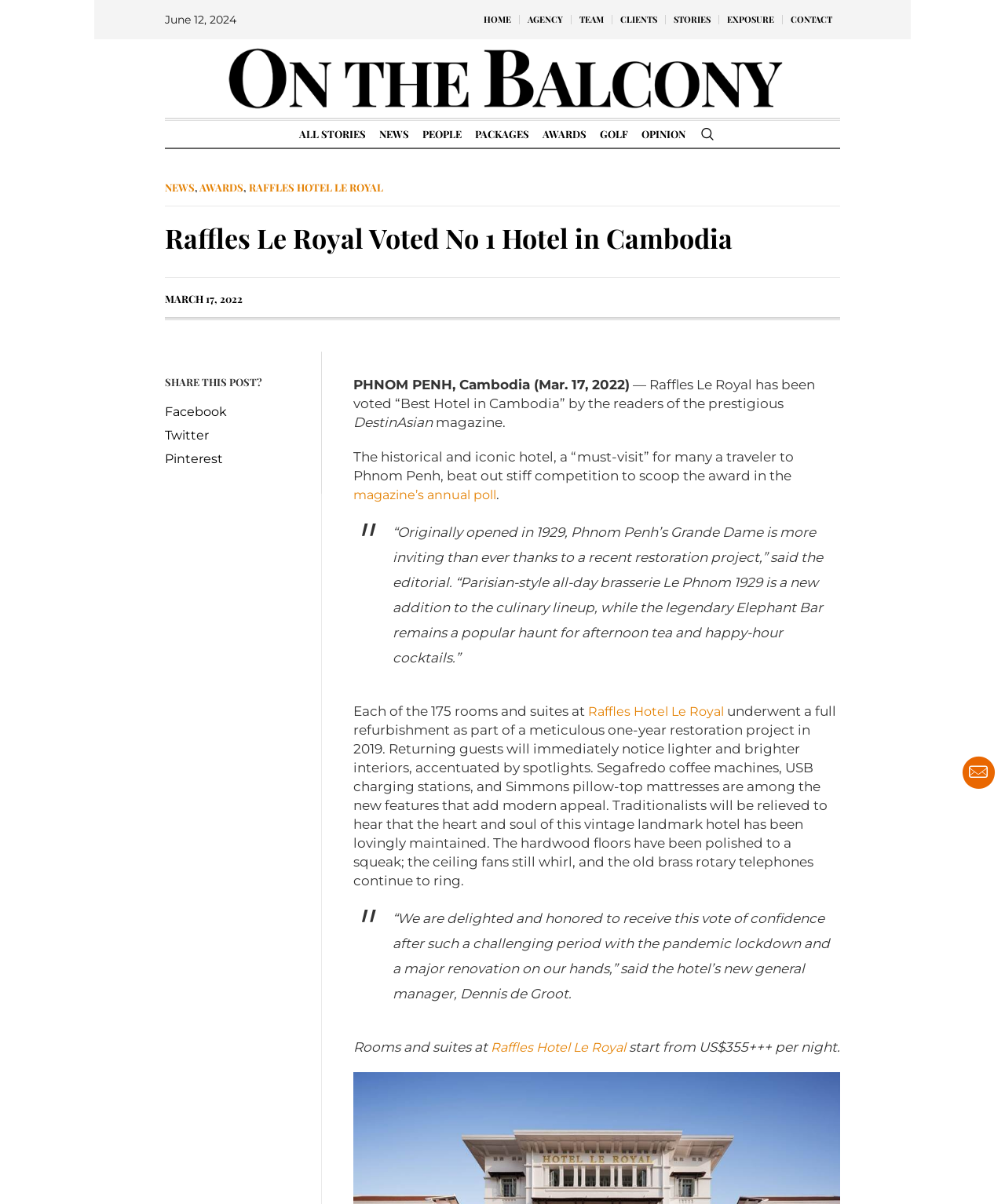Find the bounding box coordinates for the UI element that matches this description: "Raffles Hotel Le Royal".

[0.488, 0.864, 0.623, 0.876]